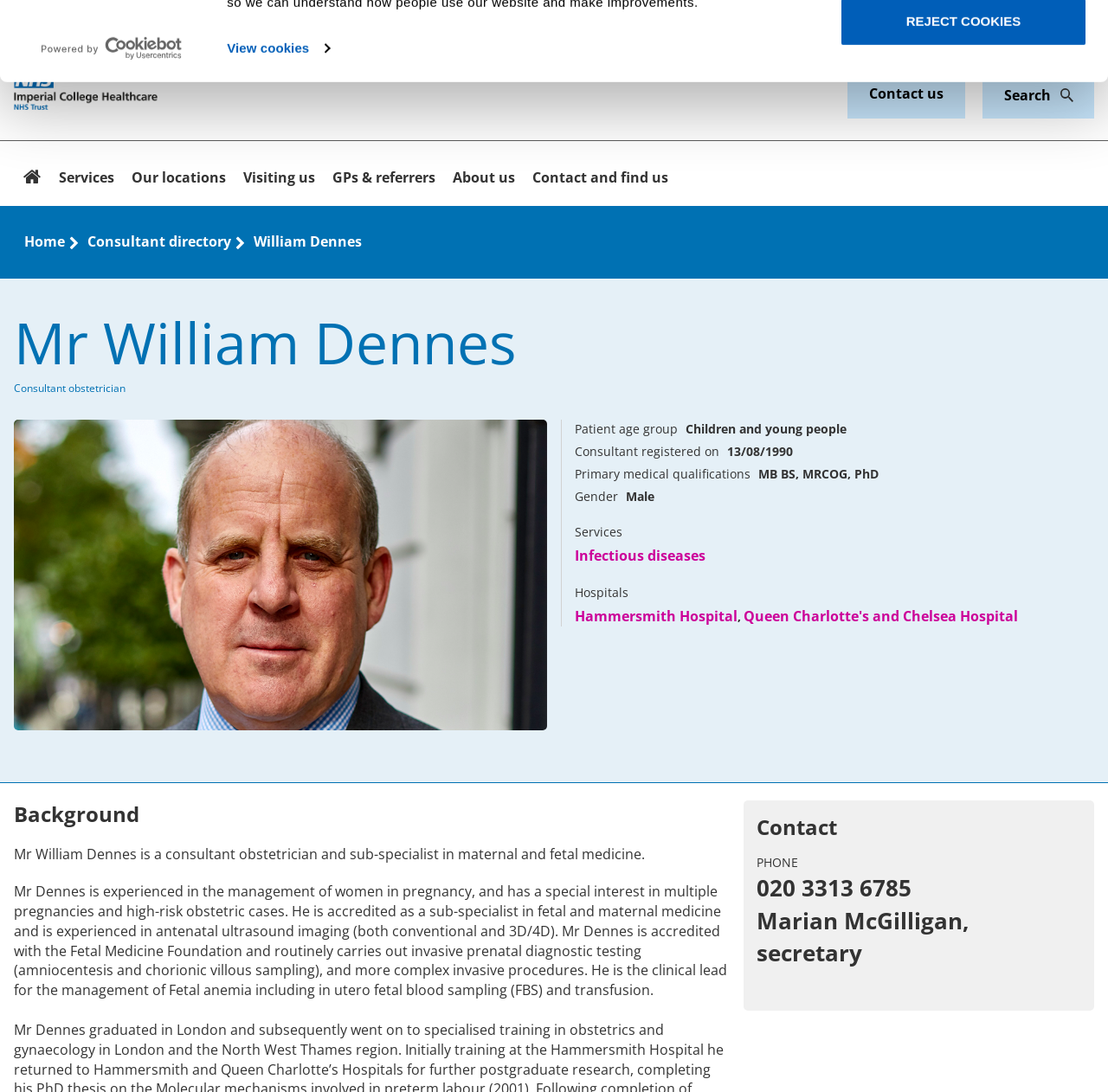Find the bounding box coordinates for the area that should be clicked to accomplish the instruction: "Contact Mr William Dennes".

[0.683, 0.798, 0.969, 0.914]